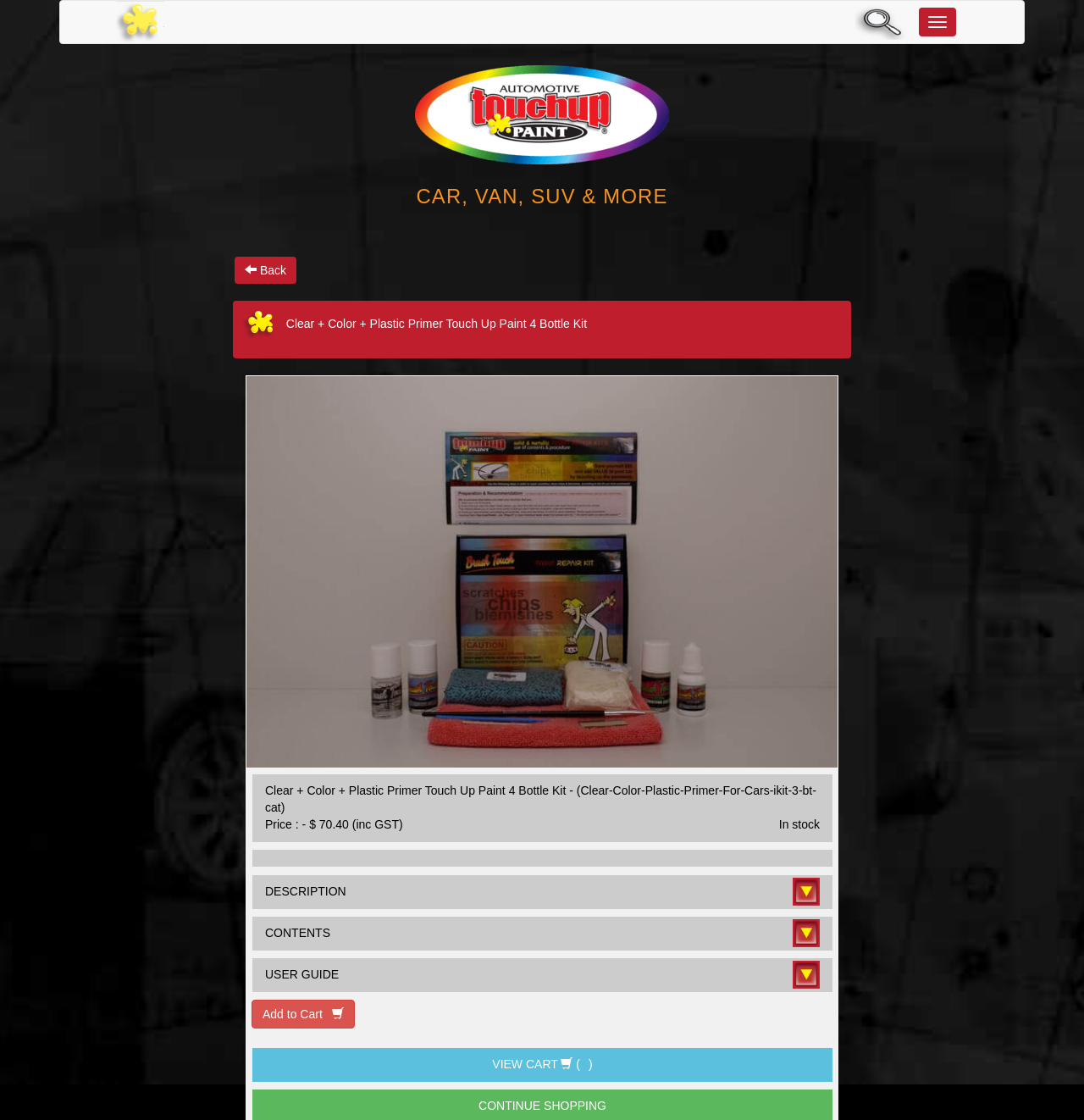Extract the primary heading text from the webpage.

  Clear + Color + Plastic Primer Touch Up Paint 4 Bottle Kit